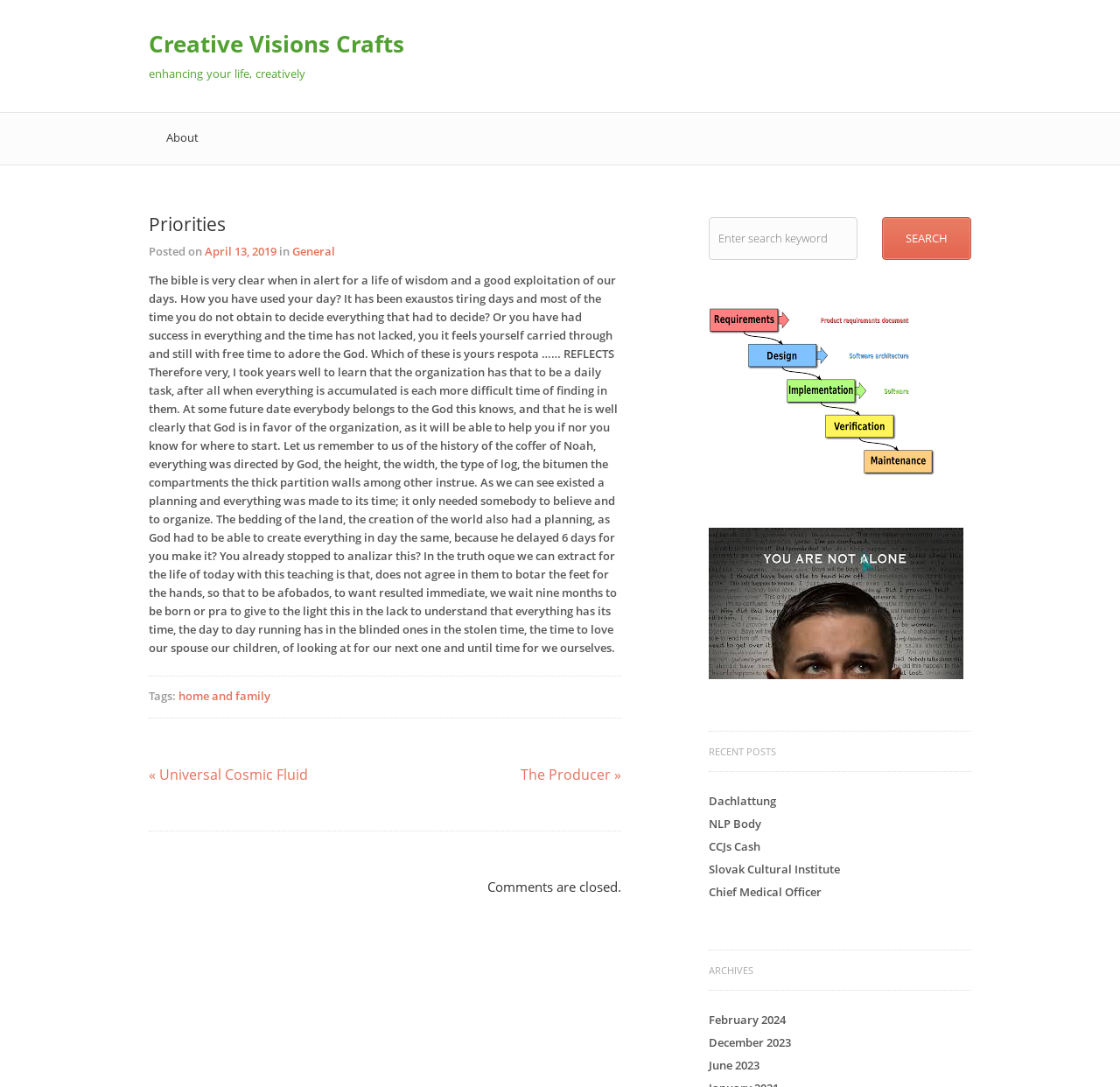What is the purpose of the search box?
Using the image, elaborate on the answer with as much detail as possible.

The purpose of the search box can be inferred from its location and functionality. It is located in the sidebar section of the webpage and has a button labeled 'Search'. This suggests that the search box is intended to allow users to search the website for specific content.